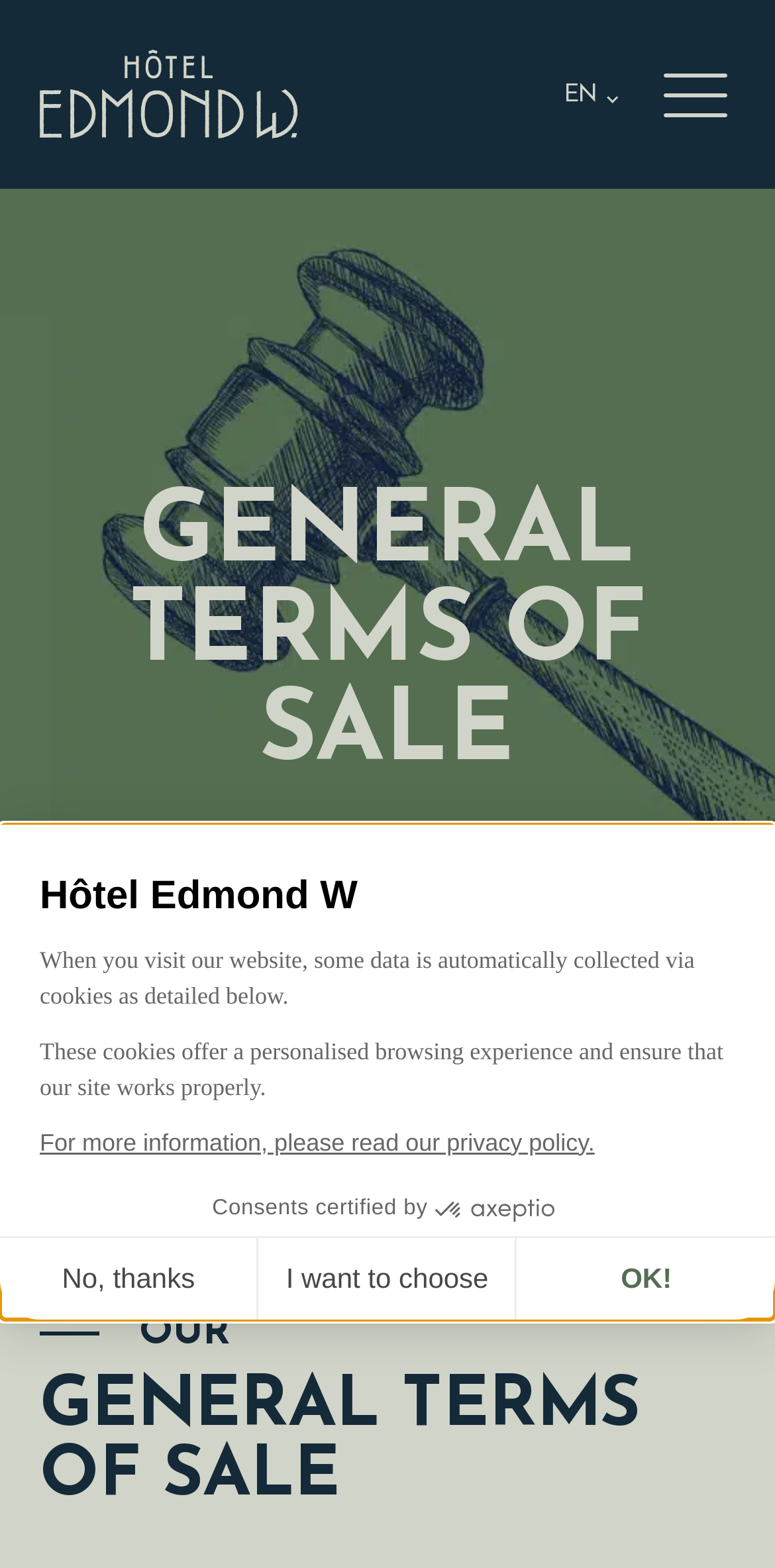Give an in-depth explanation of the webpage layout and content.

The webpage is about the general terms of sale for Hôtel Edmond W. At the top left corner, there is a logo of "logo edmond w" which is an image. On the top right corner, there are three elements: a link to switch the language to "EN", a button to open the menu, and an SVG icon representing the menu.

Below the logo, there is a heading that reads "GENERAL TERMS OF SALE" which spans across the entire width of the page. Underneath this heading, there are three links: "Home", a greater-than symbol, and "General terms of sale".

Further down, there is another heading that reads "OUR" which is positioned near the top left corner of the page. Below this heading, there is another heading that reads "GENERAL TERMS OF SALE" which spans across the entire width of the page.

The main content of the page is a dialog box that appears in the middle of the page. The dialog box has a heading that reads "Hôtel Edmond W" and a paragraph of text that explains the use of cookies on the website. There are three buttons within the dialog box: "Consents certified by Axeptio", "Close without accepting cookies", and "I choose the cookies to configure". Each button has a corresponding text description. There is also a link to the privacy policy and an image of the Axeptio logo.

At the bottom of the dialog box, there is a checkbox labeled "Axeptio consent" and a static text that reads "Consent Management Platform: Personalize Your Options". There is also a button to close the widget without accepting cookie settings.